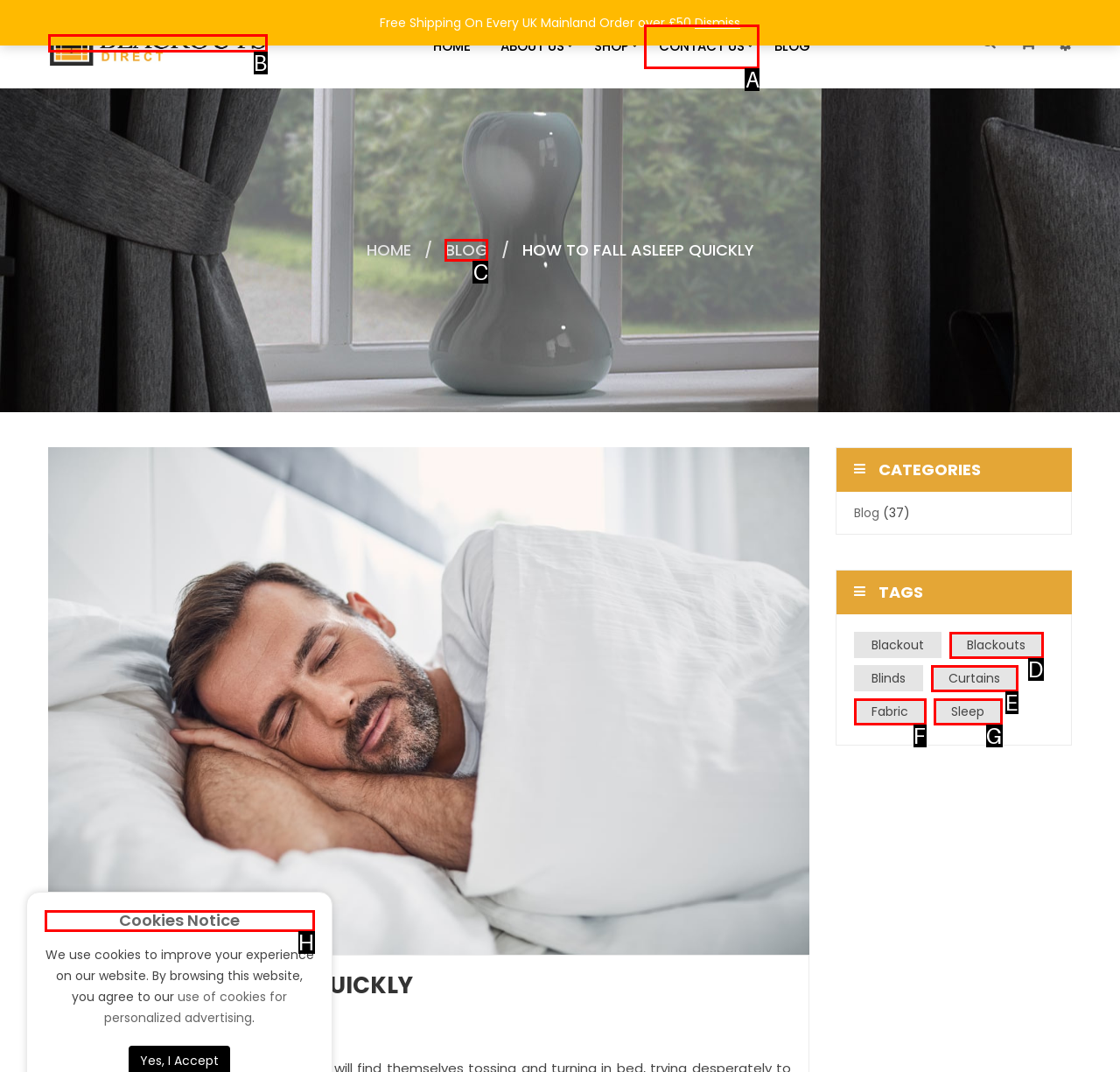Determine which HTML element to click to execute the following task: Click the 'CONTACT US' link at the top Answer with the letter of the selected option.

A